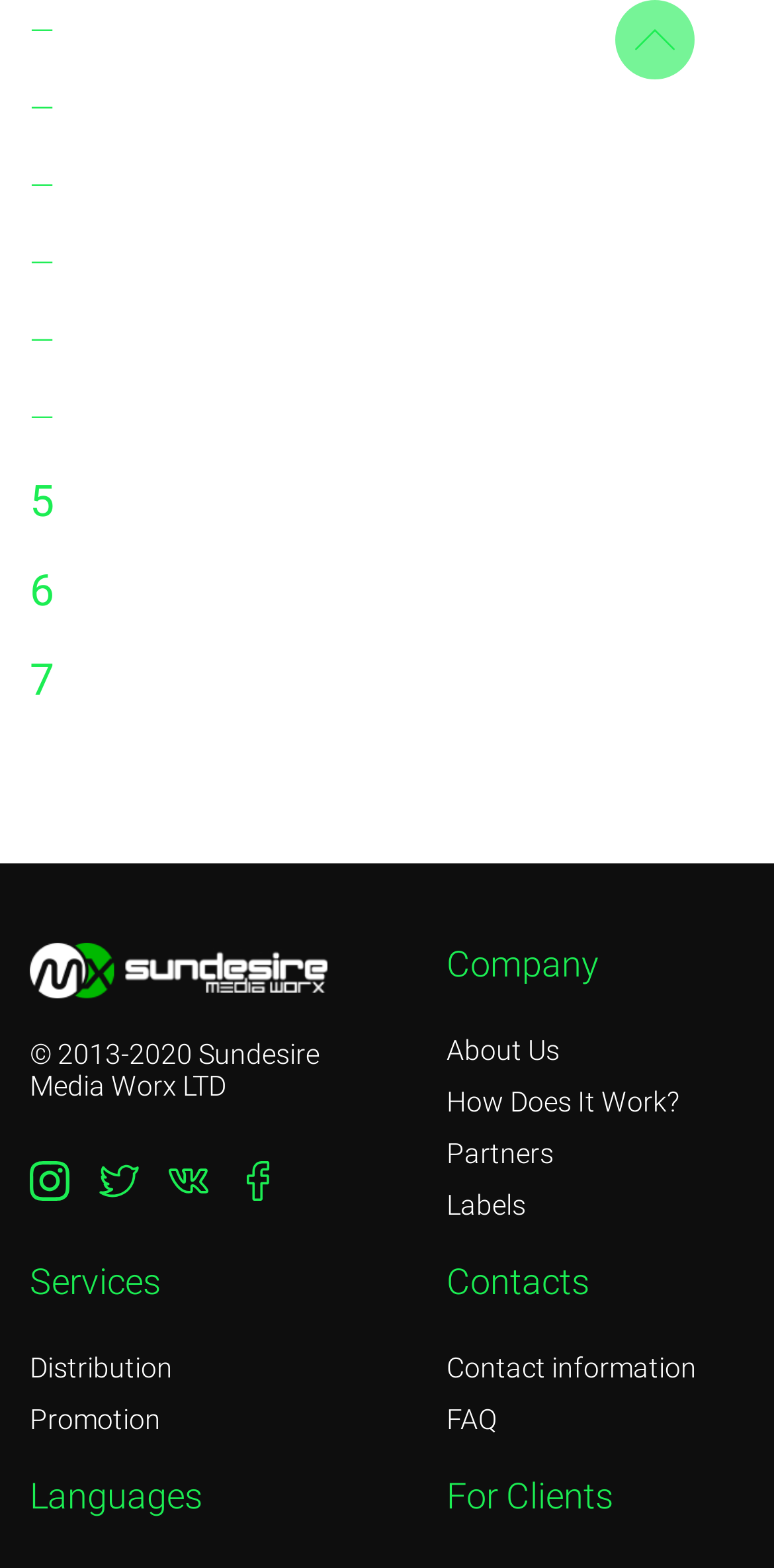Reply to the question with a brief word or phrase: How many categories are listed on the webpage?

3